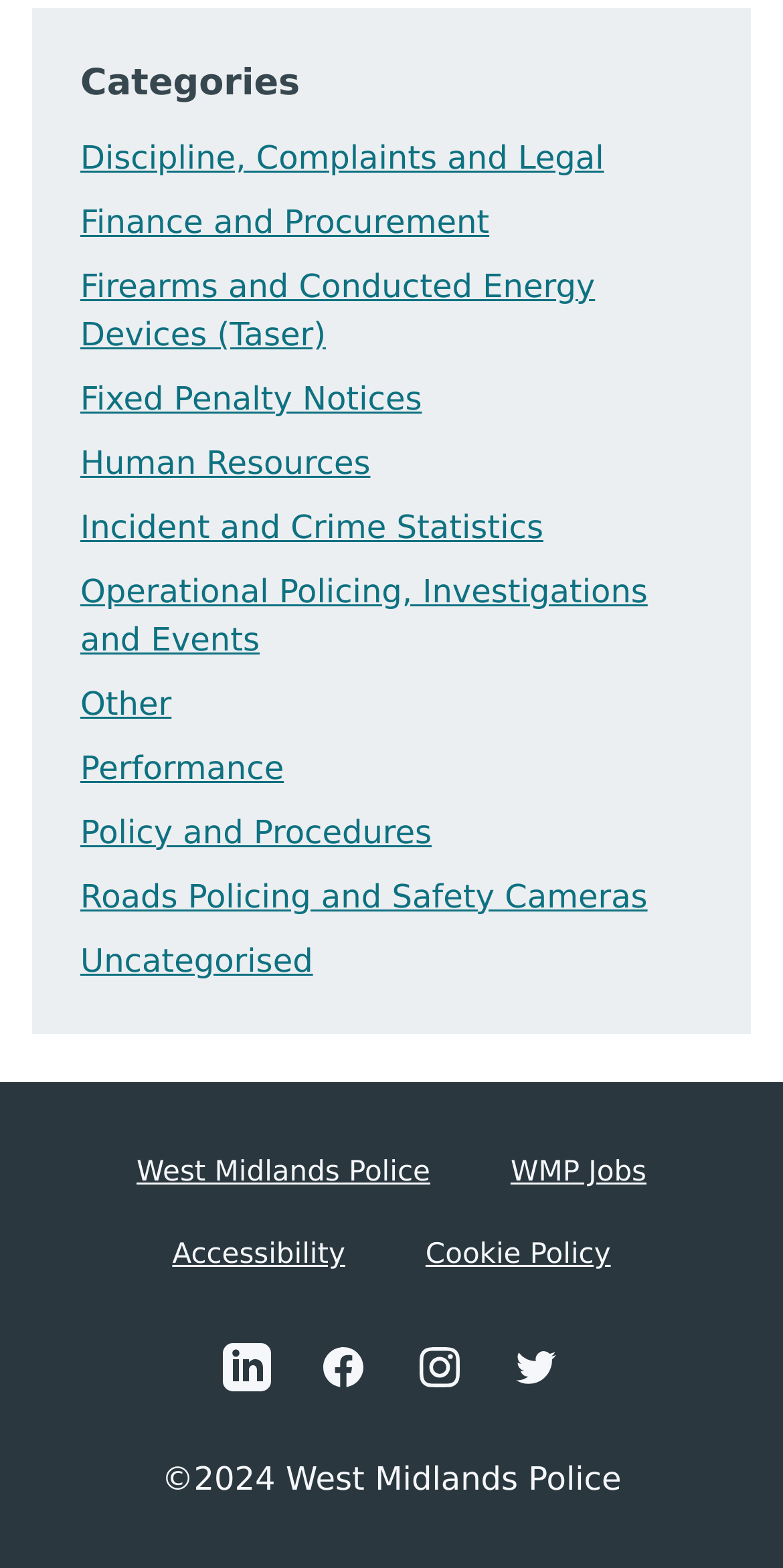Provide the bounding box coordinates of the HTML element this sentence describes: "West Midlands Police". The bounding box coordinates consist of four float numbers between 0 and 1, i.e., [left, top, right, bottom].

[0.174, 0.737, 0.549, 0.758]